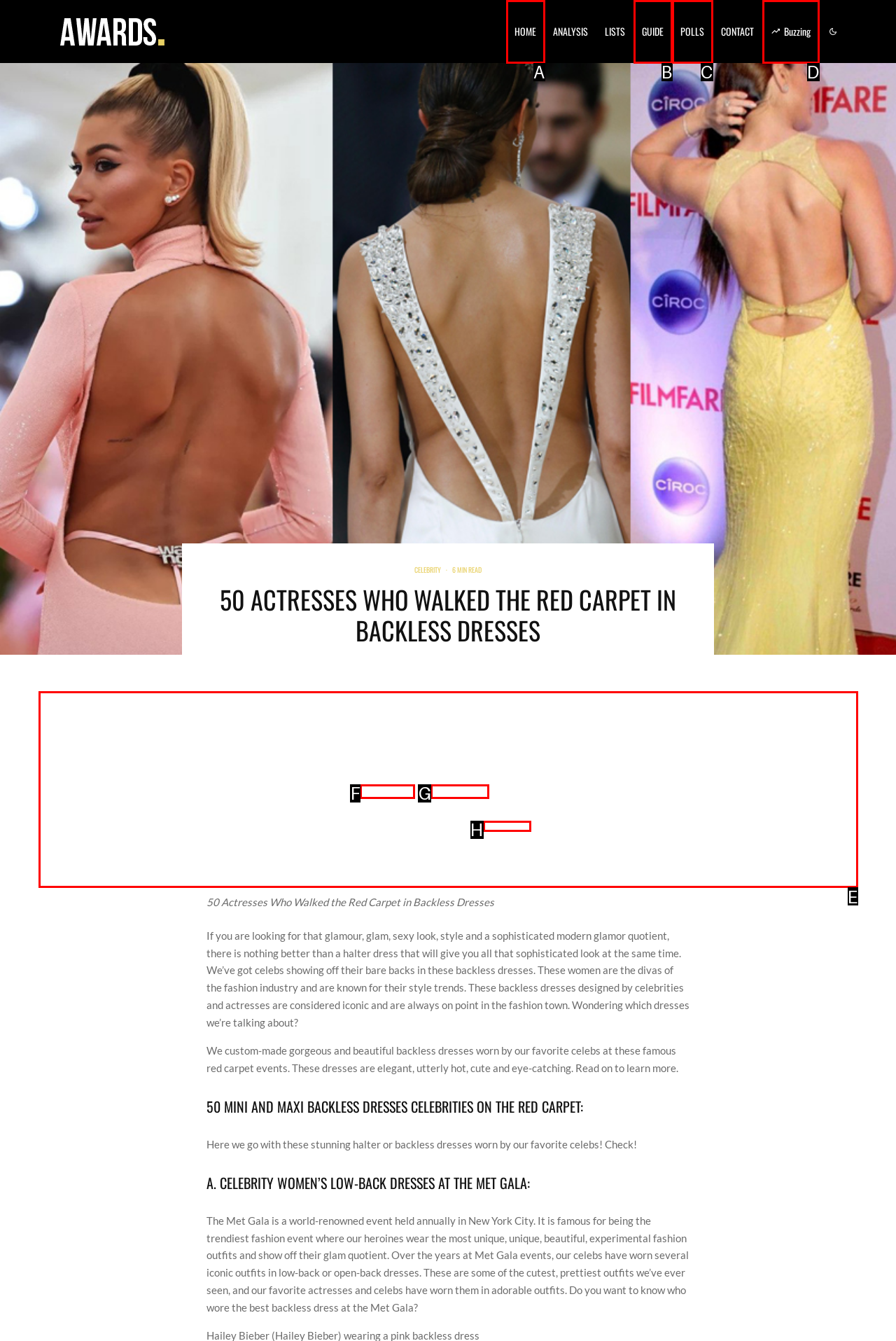Identify the HTML element that should be clicked to accomplish the task: Click on the HOME link
Provide the option's letter from the given choices.

A